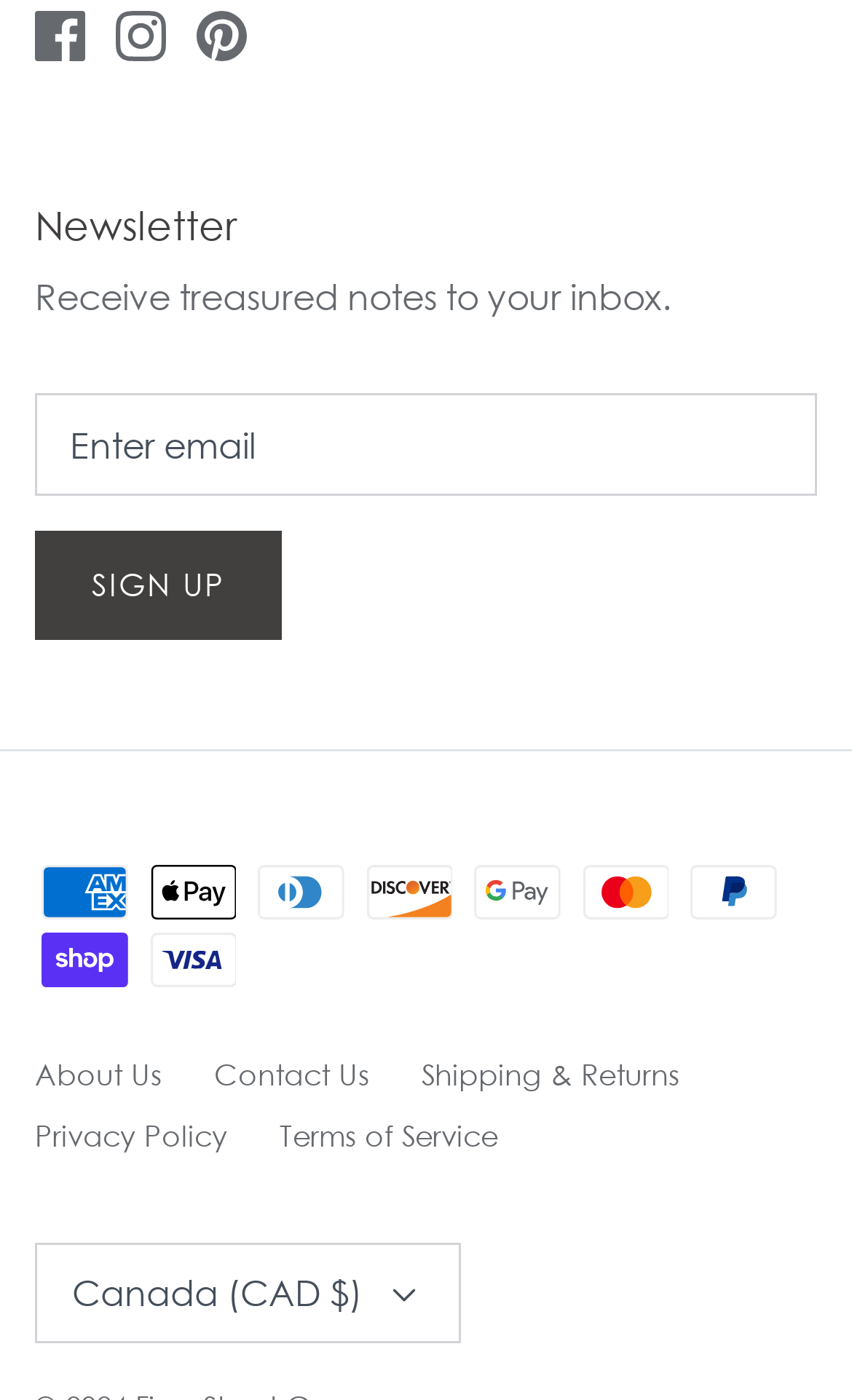Identify the bounding box coordinates of the region that needs to be clicked to carry out this instruction: "View Shipping & Returns policy". Provide these coordinates as four float numbers ranging from 0 to 1, i.e., [left, top, right, bottom].

[0.495, 0.755, 0.797, 0.78]